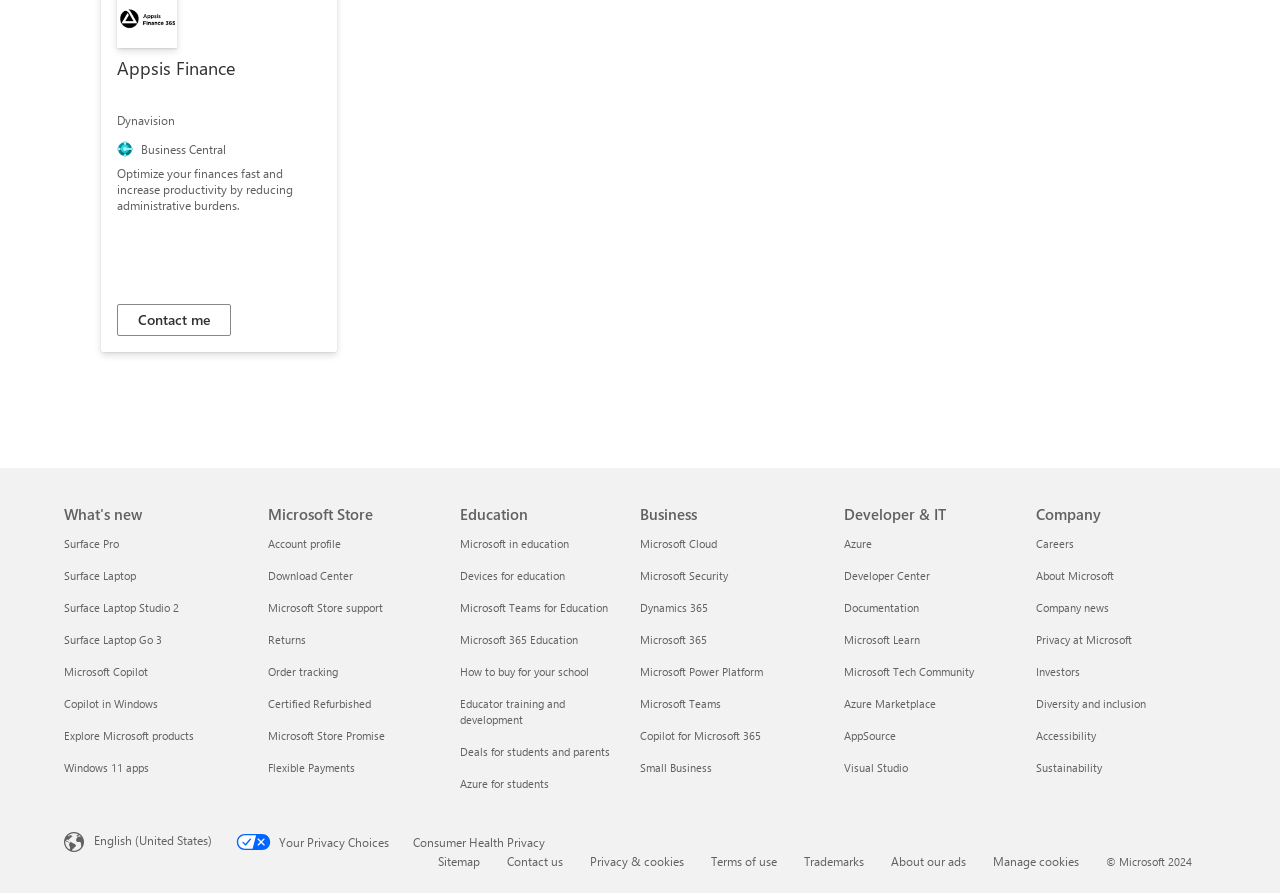How many links are there in the 'What's new' section?
Based on the screenshot, provide a one-word or short-phrase response.

6